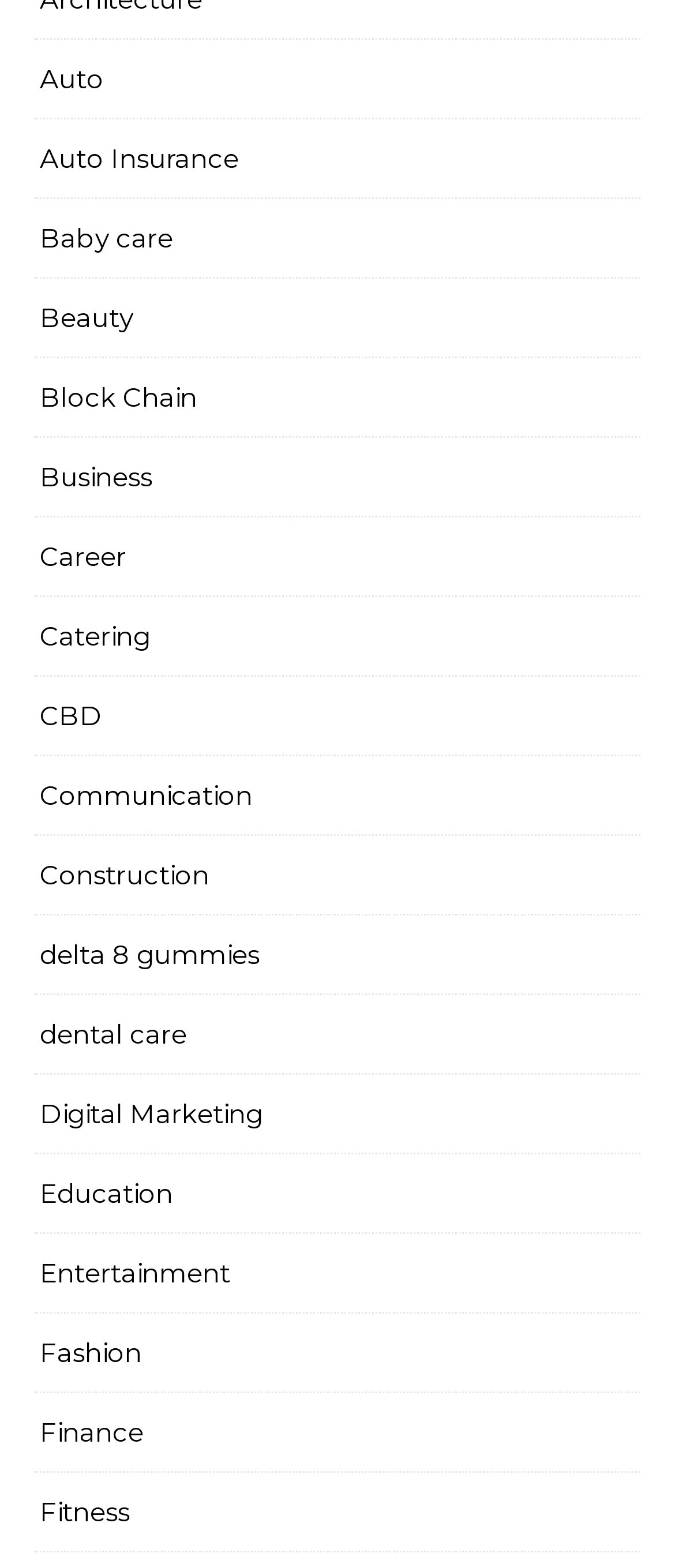Indicate the bounding box coordinates of the clickable region to achieve the following instruction: "explore the Career section."

[0.059, 0.33, 0.187, 0.38]